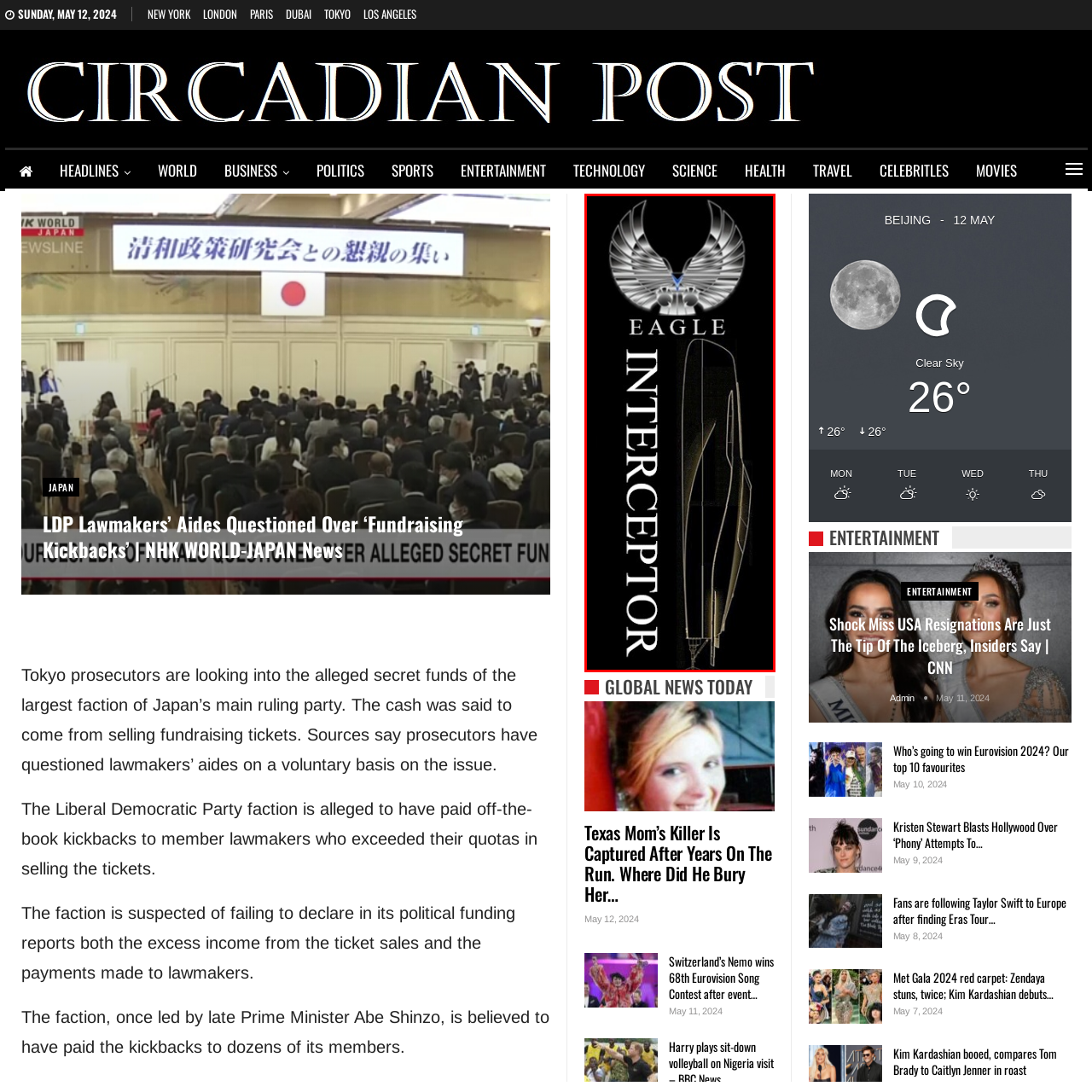Observe the content inside the red rectangle and respond to the question with one word or phrase: 
What does the eagle insignia symbolize?

Speed and agility